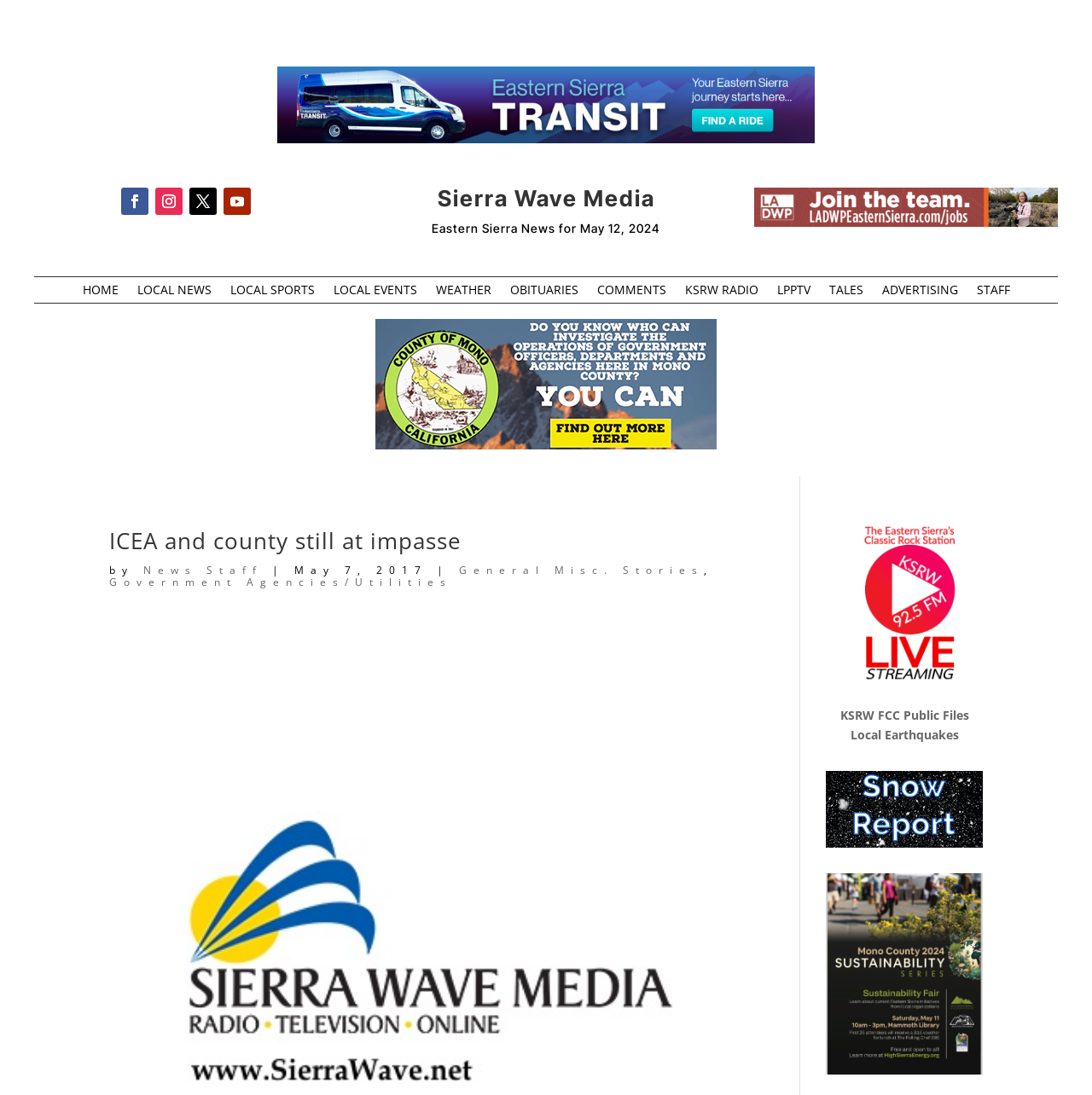Find the bounding box coordinates for the area that must be clicked to perform this action: "Listen to KSRW LIVE STREAM".

[0.756, 0.611, 0.9, 0.626]